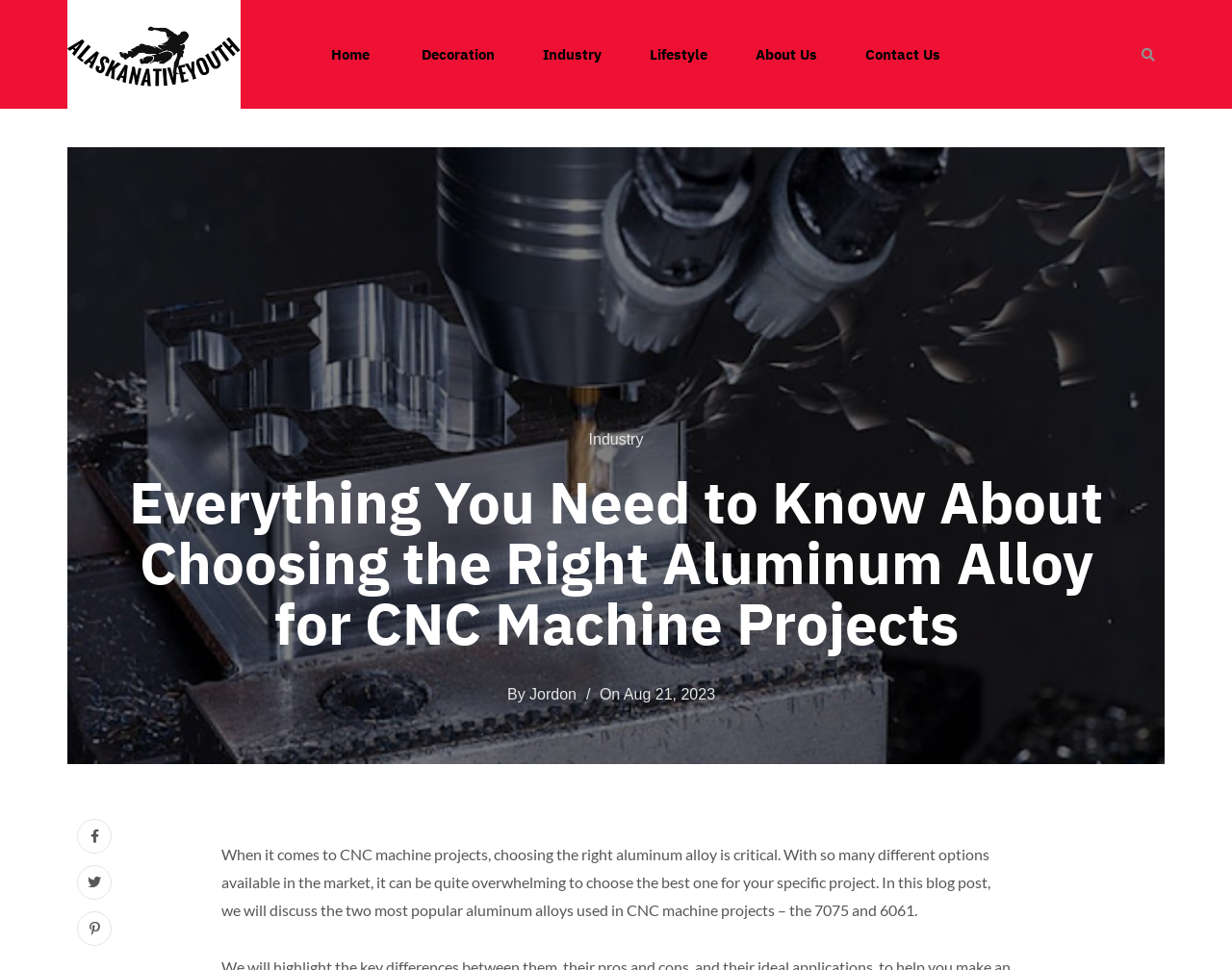Bounding box coordinates are to be given in the format (top-left x, top-left y, bottom-right x, bottom-right y). All values must be floating point numbers between 0 and 1. Provide the bounding box coordinate for the UI element described as: About us

[0.593, 0.024, 0.682, 0.089]